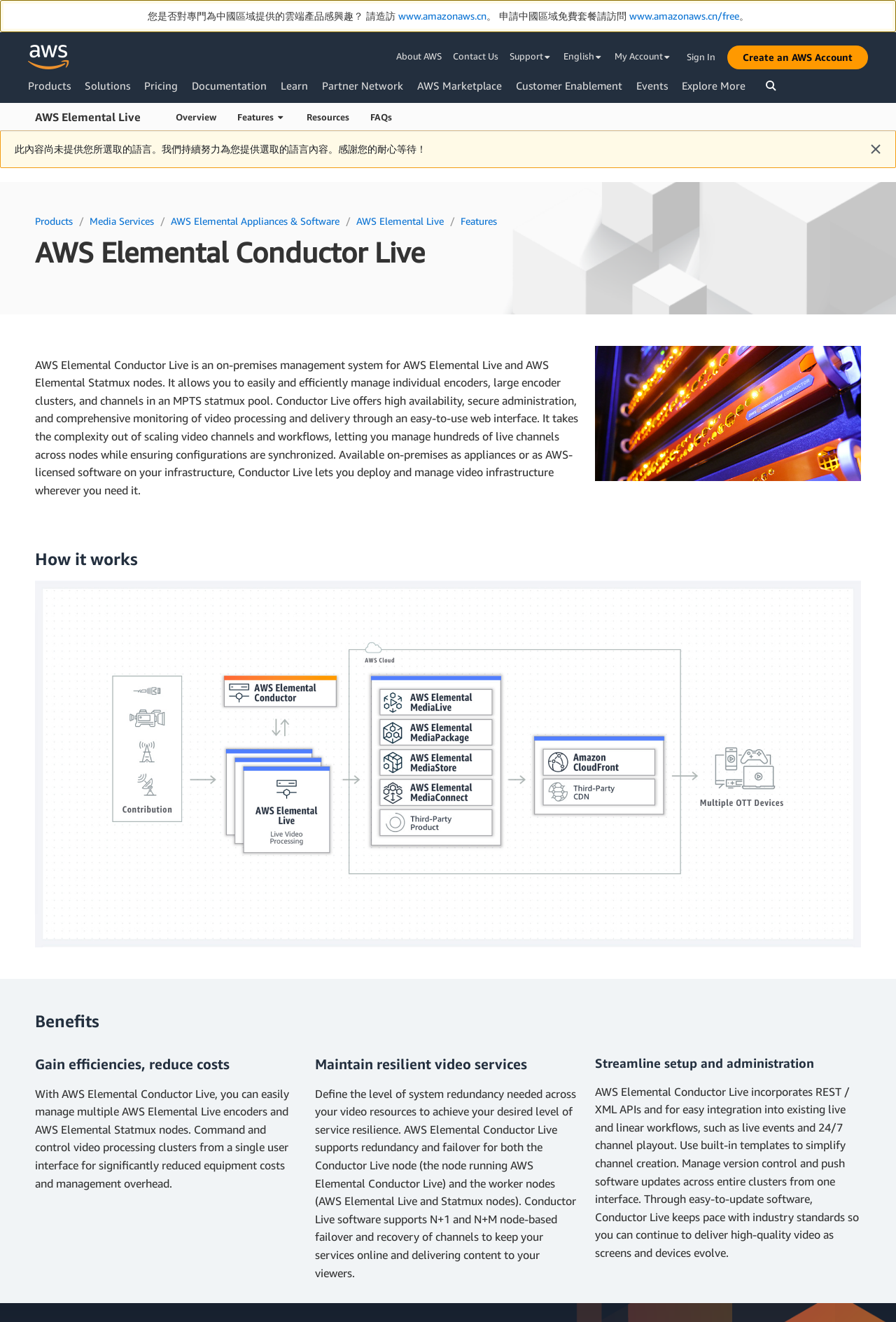Please give the bounding box coordinates of the area that should be clicked to fulfill the following instruction: "Click on the 'Sign In' link". The coordinates should be in the format of four float numbers from 0 to 1, i.e., [left, top, right, bottom].

[0.766, 0.033, 0.809, 0.048]